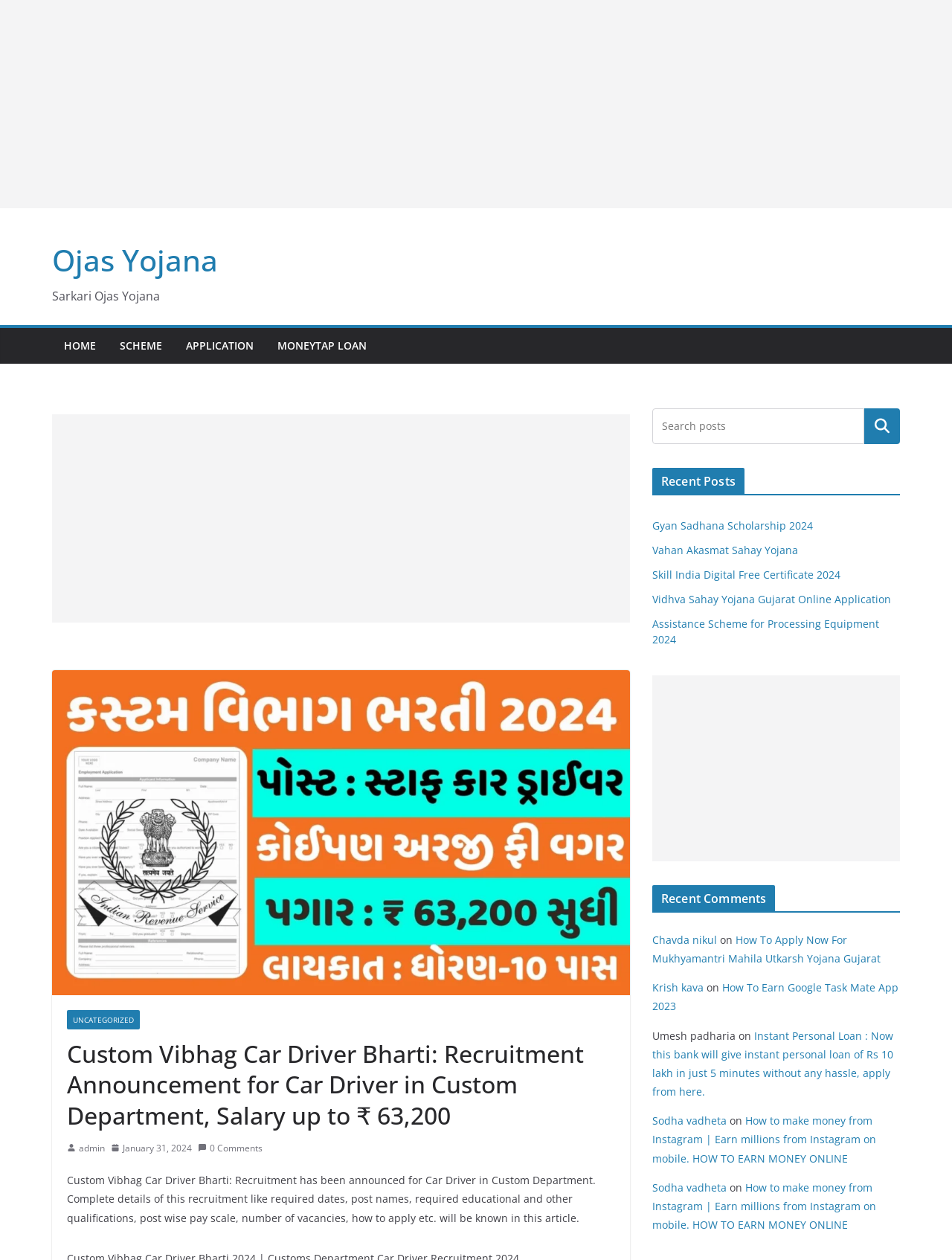Identify the headline of the webpage and generate its text content.

Custom Vibhag Car Driver Bharti: Recruitment Announcement for Car Driver in Custom Department, Salary up to ₹ 63,200